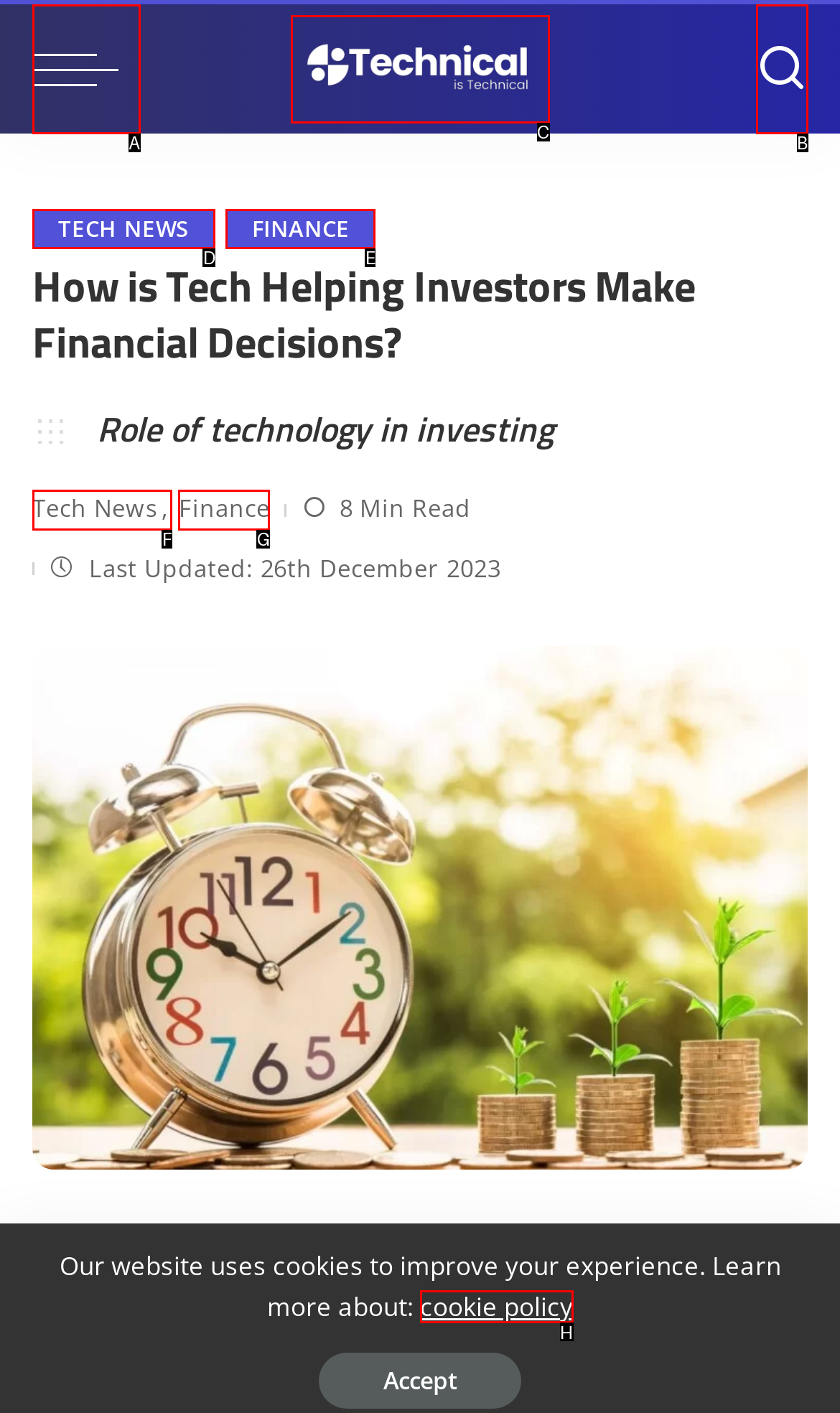Based on the element description: alt="Technical is Technical", choose the HTML element that matches best. Provide the letter of your selected option.

C